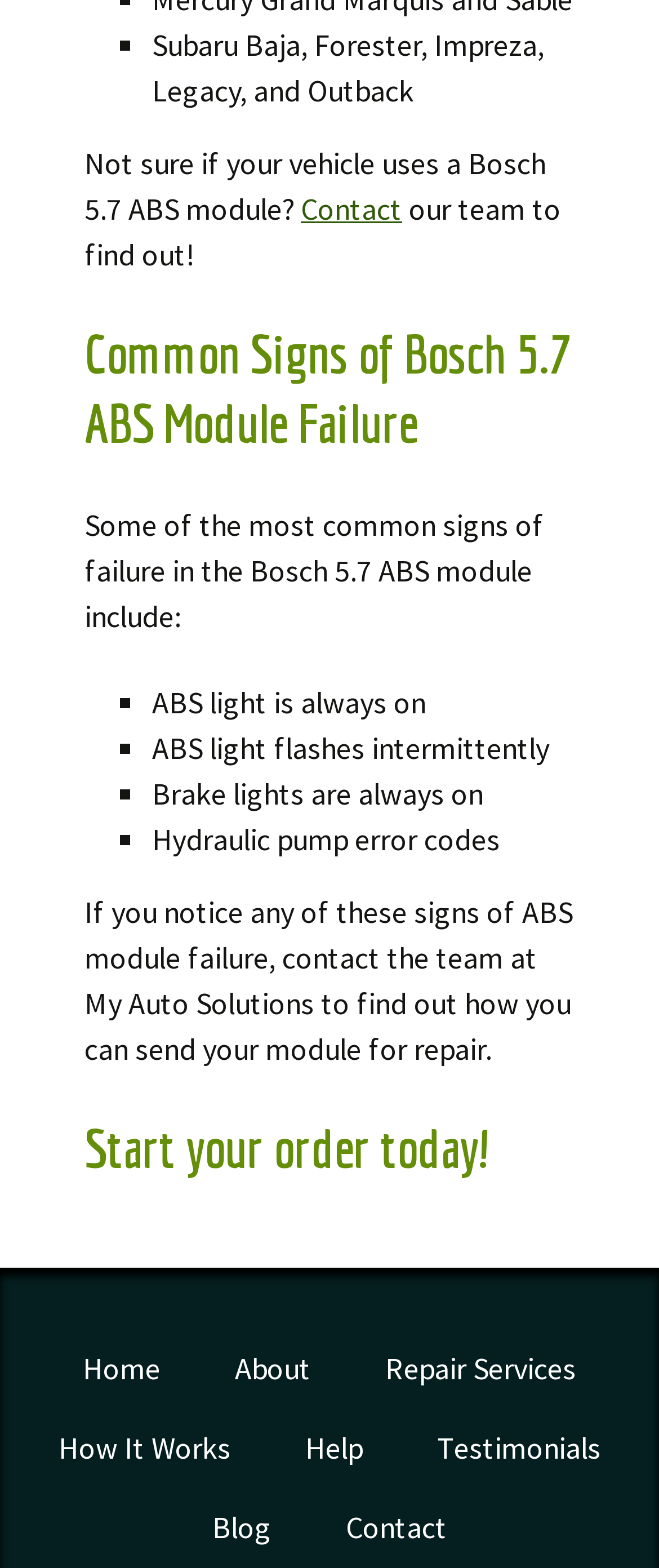What are the common signs of Bosch 5.7 ABS module failure?
Can you provide an in-depth and detailed response to the question?

The webpage lists several common signs of failure in the Bosch 5.7 ABS module, including the ABS light being always on, the ABS light flashing intermittently, brake lights being always on, and hydraulic pump error codes. These signs indicate that the ABS module may need to be repaired or replaced.